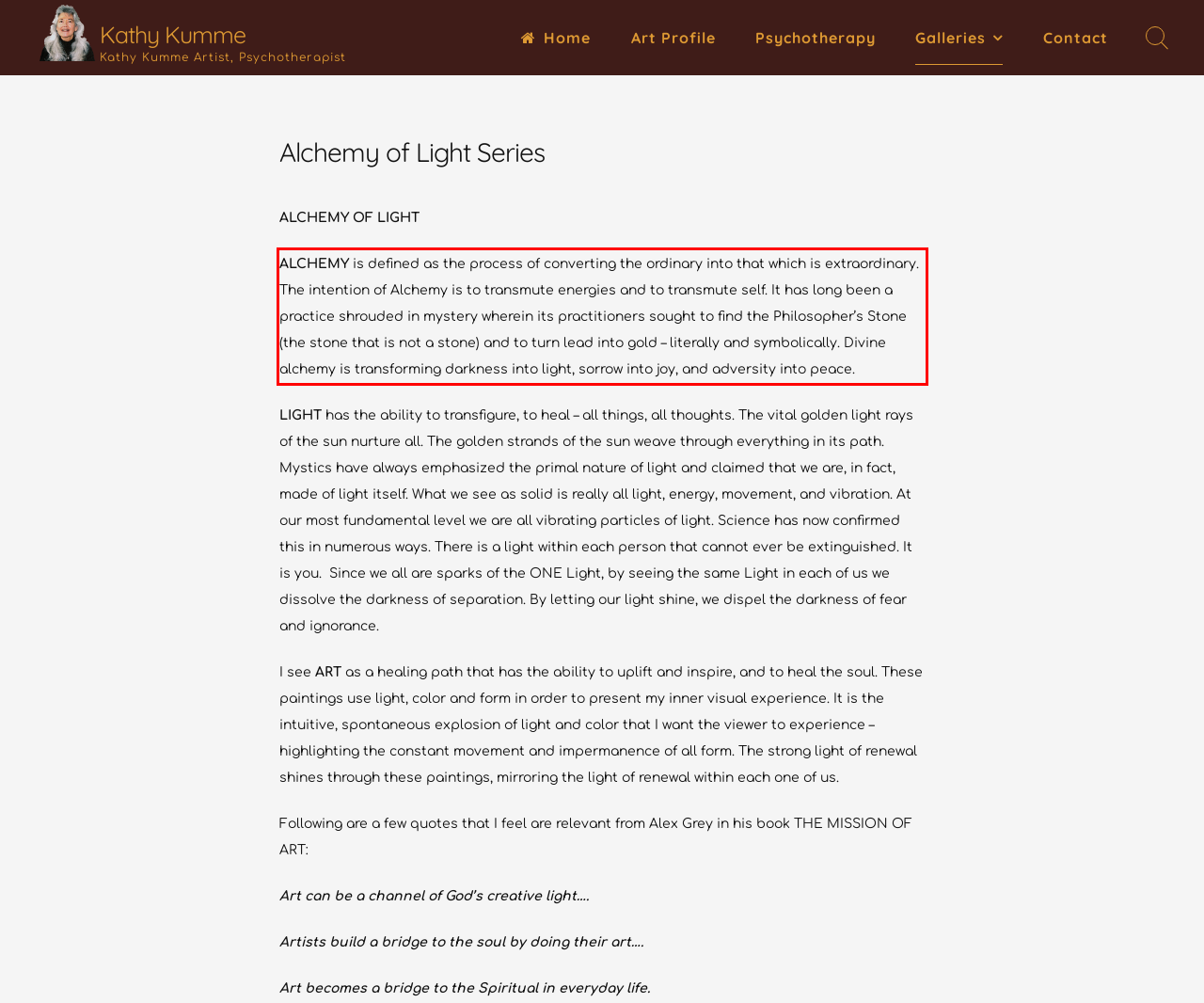Observe the screenshot of the webpage, locate the red bounding box, and extract the text content within it.

ALCHEMY is defined as the process of converting the ordinary into that which is extraordinary. The intention of Alchemy is to transmute energies and to transmute self. It has long been a practice shrouded in mystery wherein its practitioners sought to find the Philosopher’s Stone (the stone that is not a stone) and to turn lead into gold – literally and symbolically. Divine alchemy is transforming darkness into light, sorrow into joy, and adversity into peace.